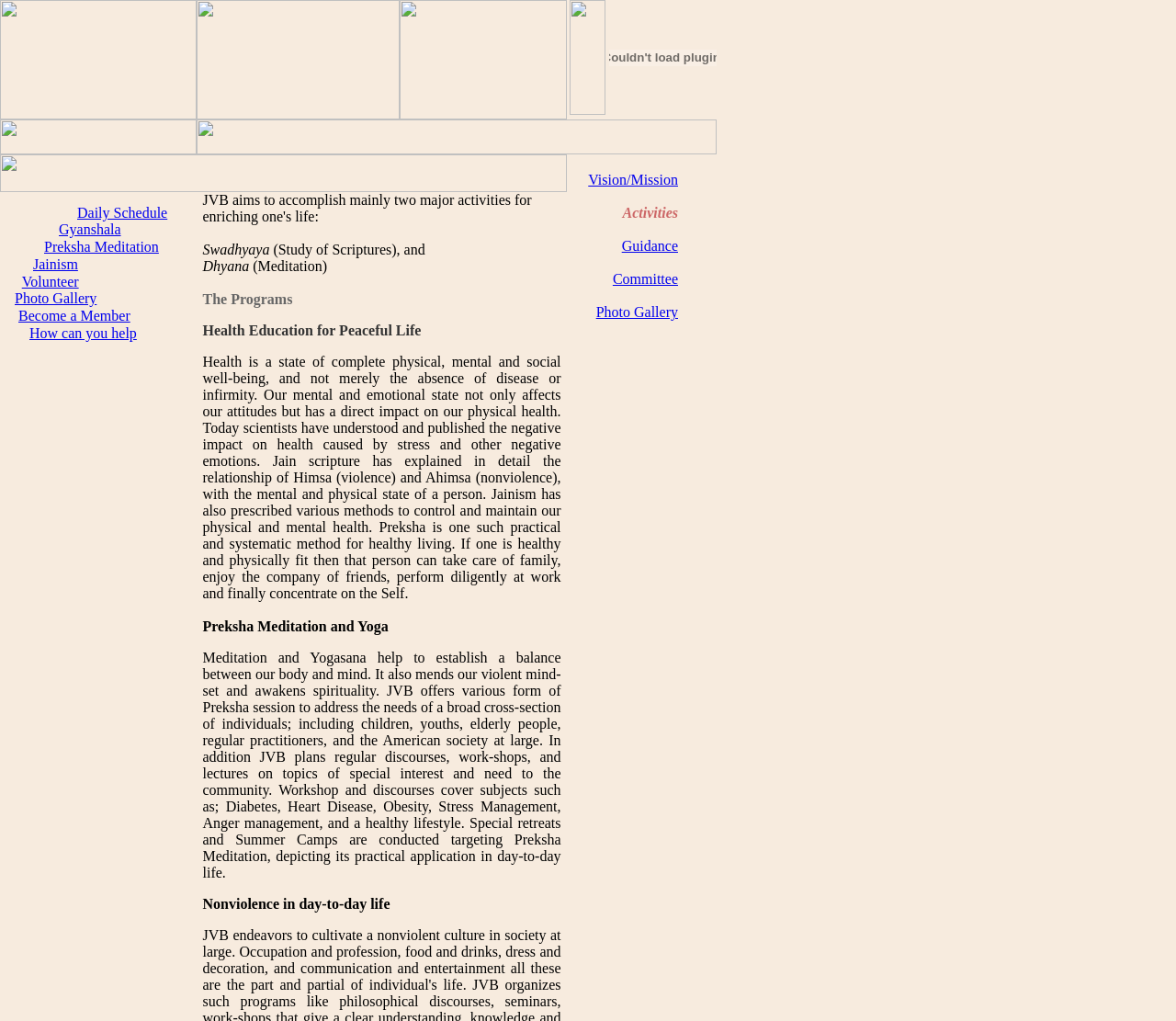Locate the bounding box coordinates of the region to be clicked to comply with the following instruction: "view Daily Schedule". The coordinates must be four float numbers between 0 and 1, in the form [left, top, right, bottom].

[0.066, 0.201, 0.142, 0.216]